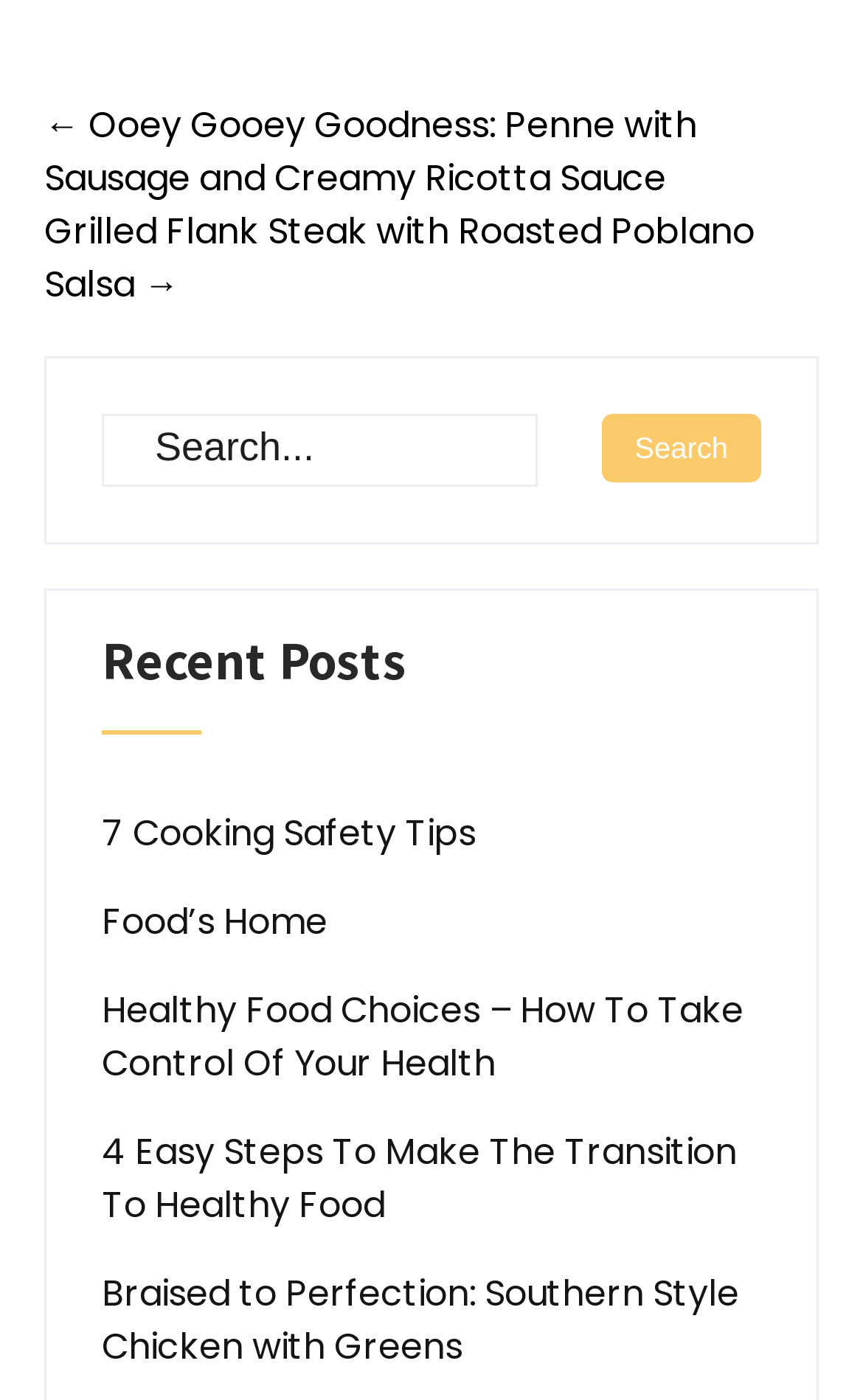Use a single word or phrase to respond to the question:
How many recent posts are listed?

5